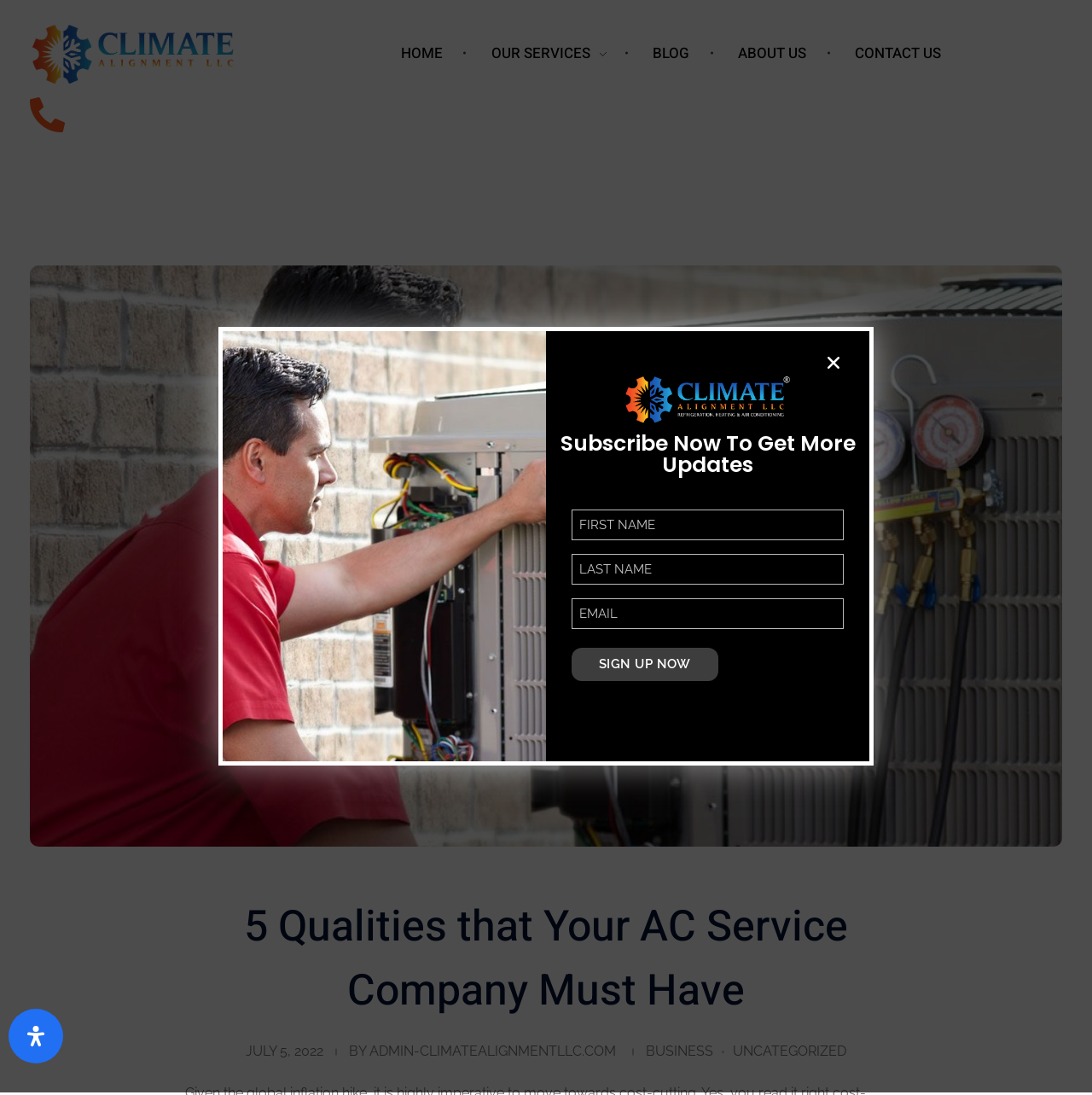How many text boxes are there in the form?
Provide a detailed and extensive answer to the question.

There are three text boxes in the form, namely 'FIRST NAME', 'LAST NAME', and 'EMAIL', which are required to fill in to subscribe for updates.